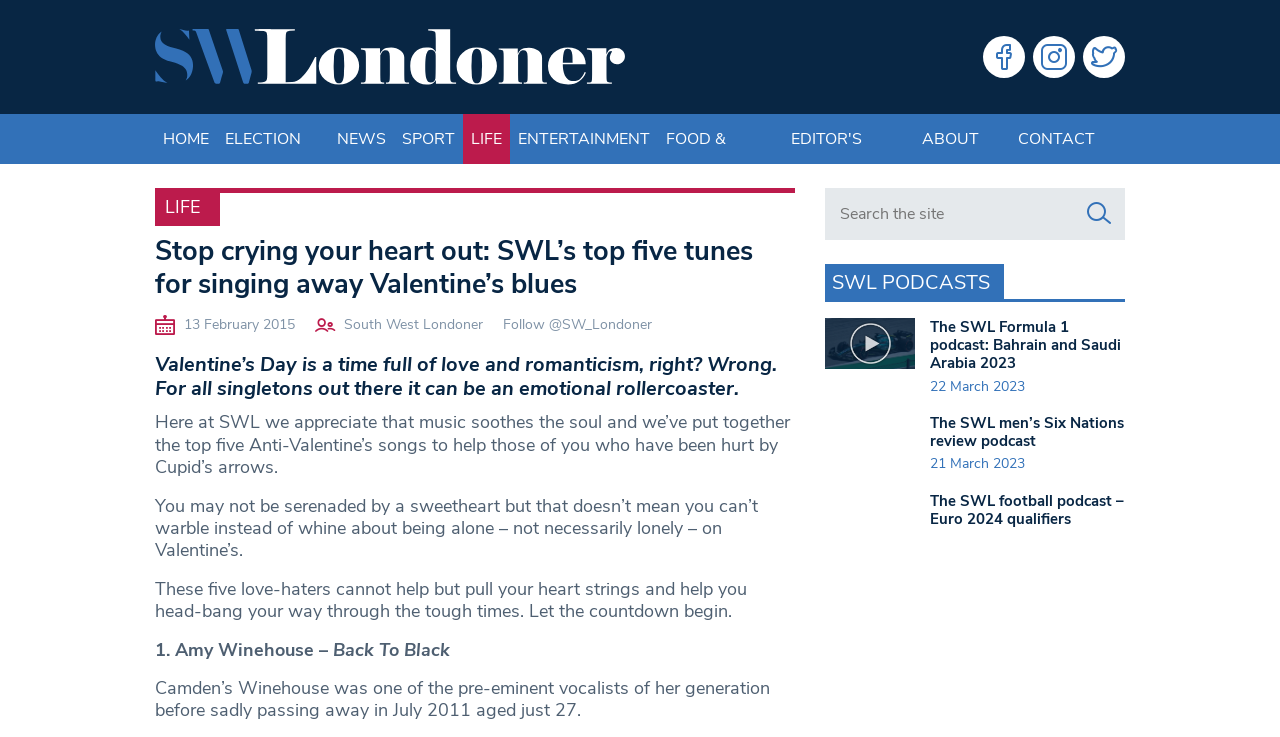Please identify the primary heading on the webpage and return its text.

Stop crying your heart out: SWL’s top five tunes for singing away Valentine’s blues